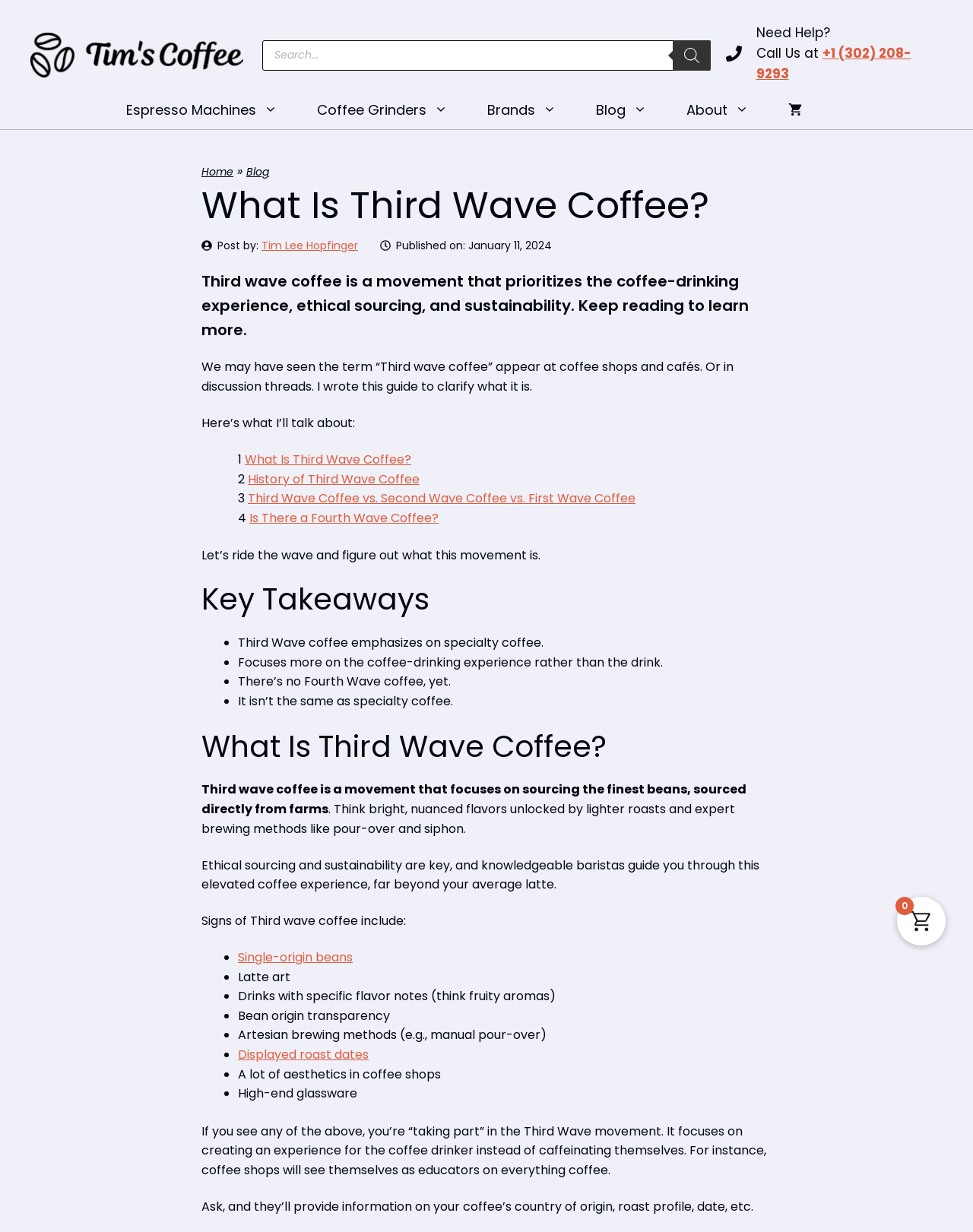Generate the main heading text from the webpage.

What Is Third Wave Coffee?